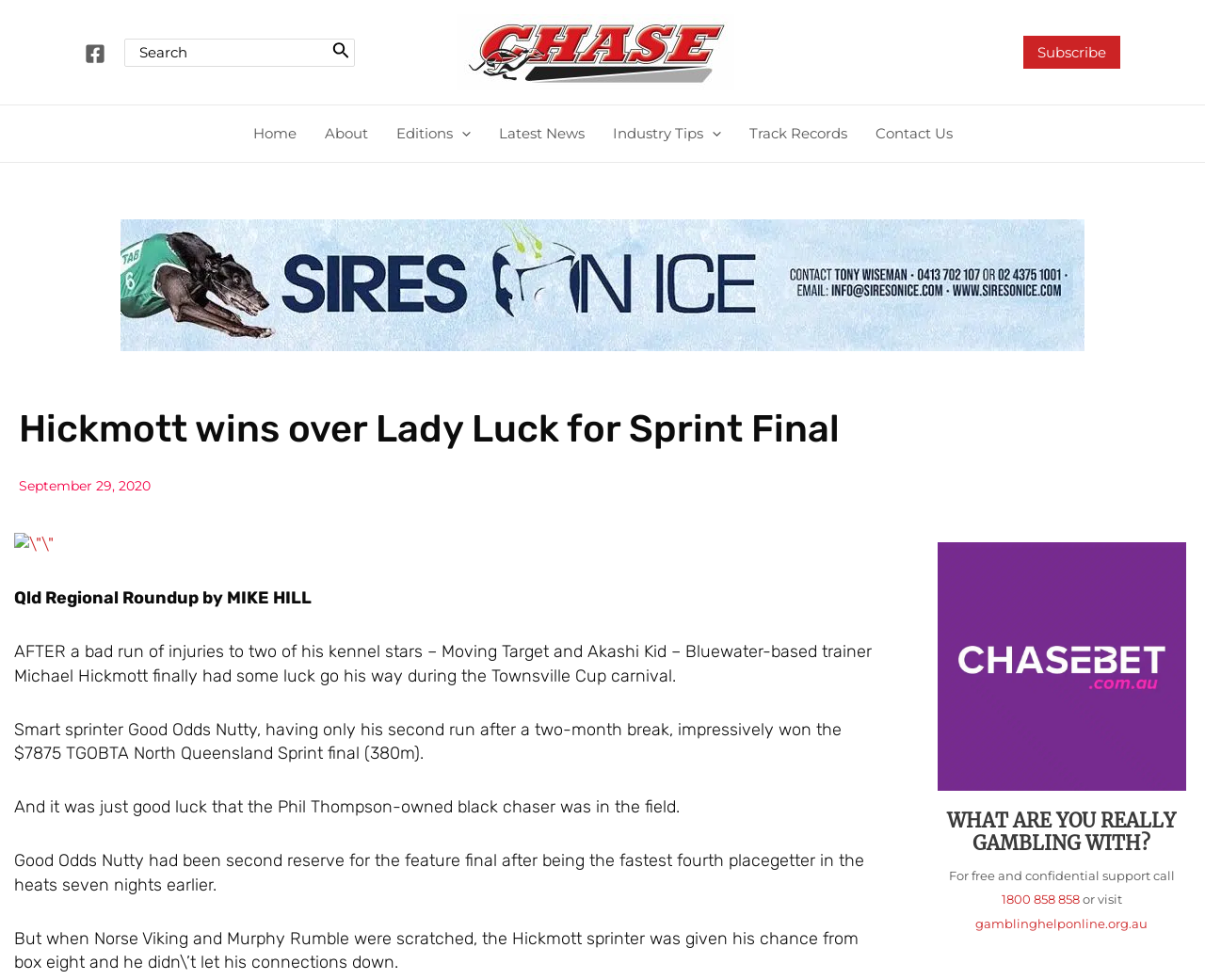Find the bounding box coordinates for the UI element that matches this description: "September 29, 2020".

[0.016, 0.484, 0.125, 0.509]